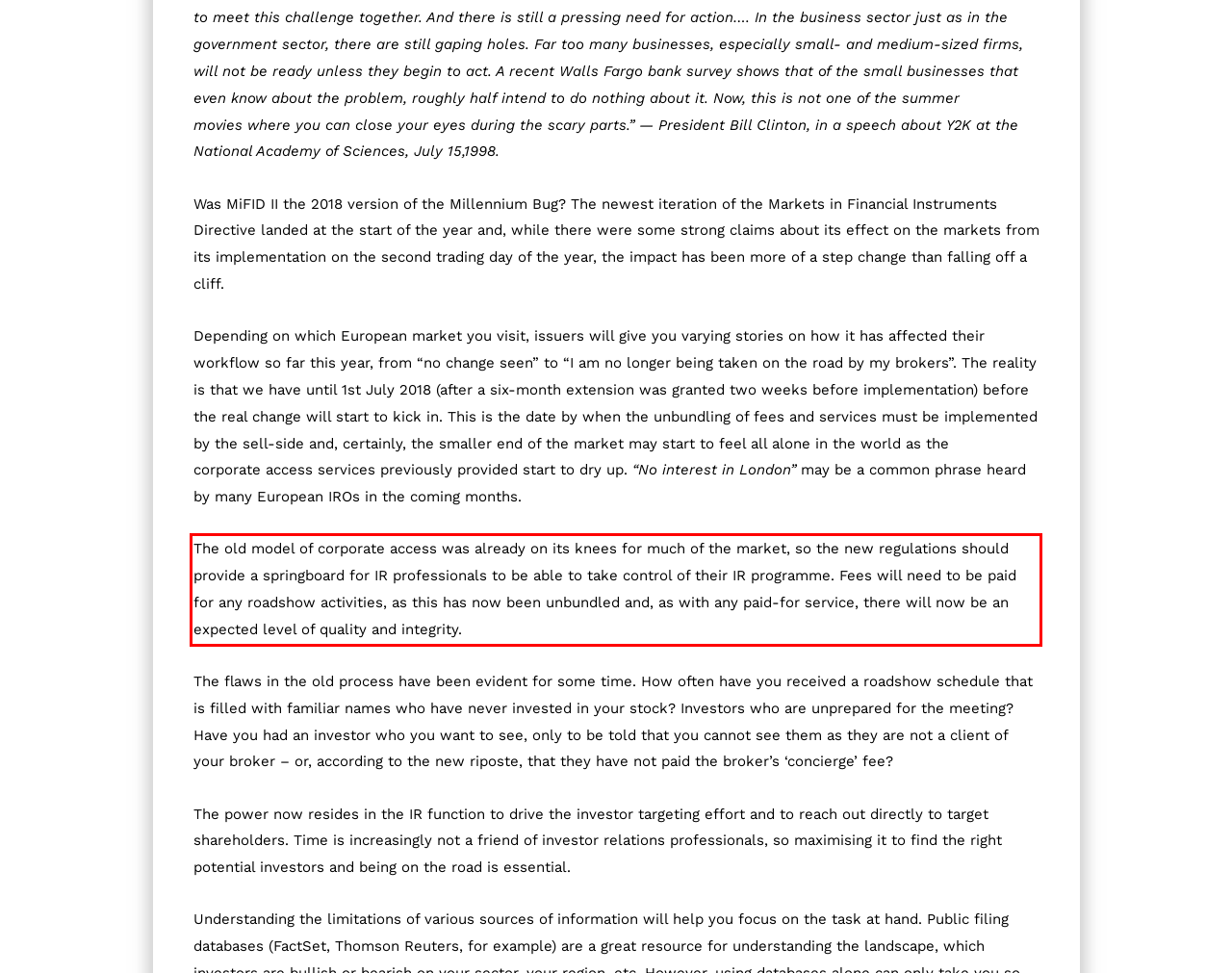Look at the screenshot of the webpage, locate the red rectangle bounding box, and generate the text content that it contains.

The old model of corporate access was already on its knees for much of the market, so the new regulations should provide a springboard for IR professionals to be able to take control of their IR programme. Fees will need to be paid for any roadshow activities, as this has now been unbundled and, as with any paid-for service, there will now be an expected level of quality and integrity.